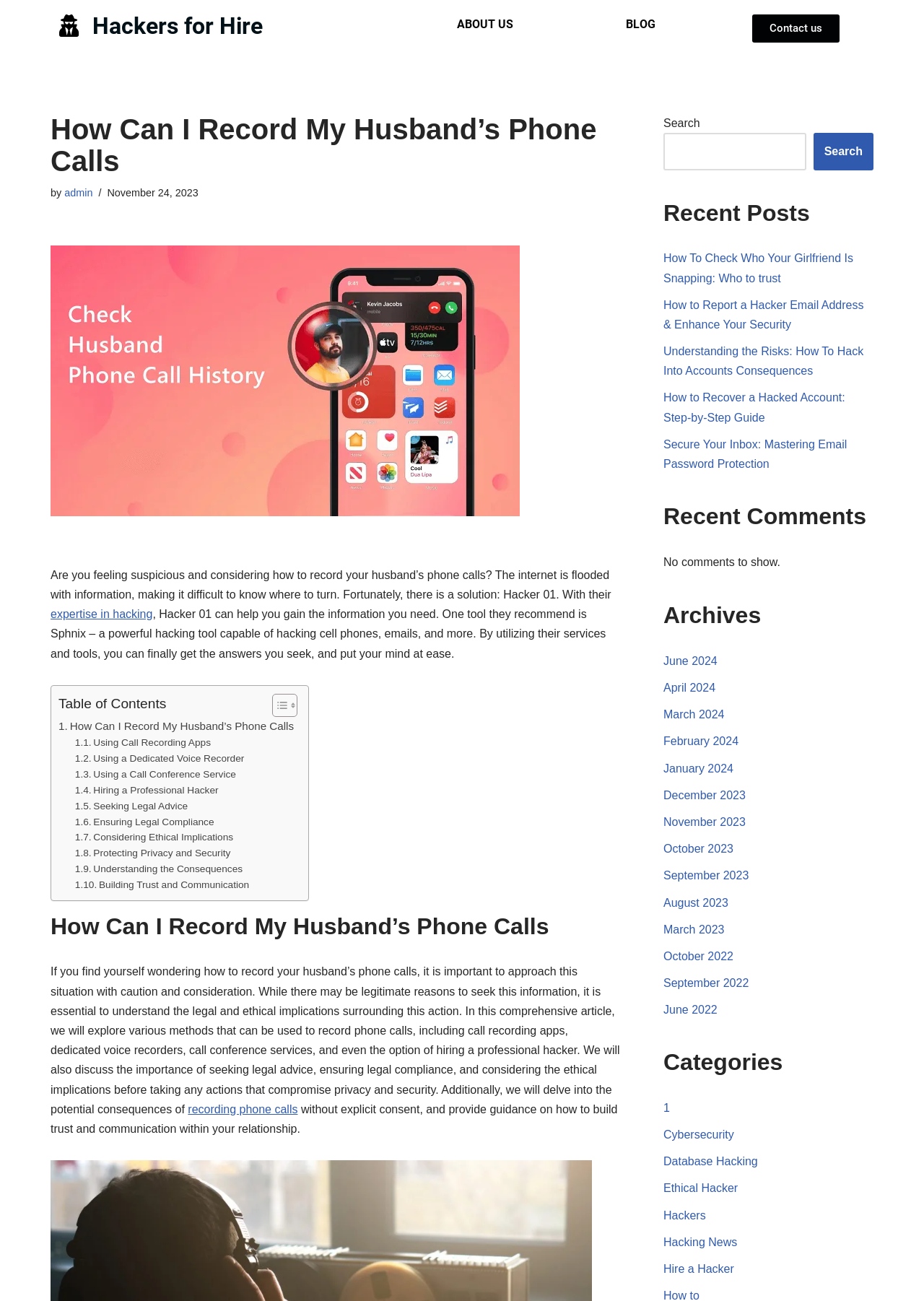Identify the bounding box coordinates for the UI element described as follows: Using a Call Conference Service. Use the format (top-left x, top-left y, bottom-right x, bottom-right y) and ensure all values are floating point numbers between 0 and 1.

[0.081, 0.589, 0.255, 0.601]